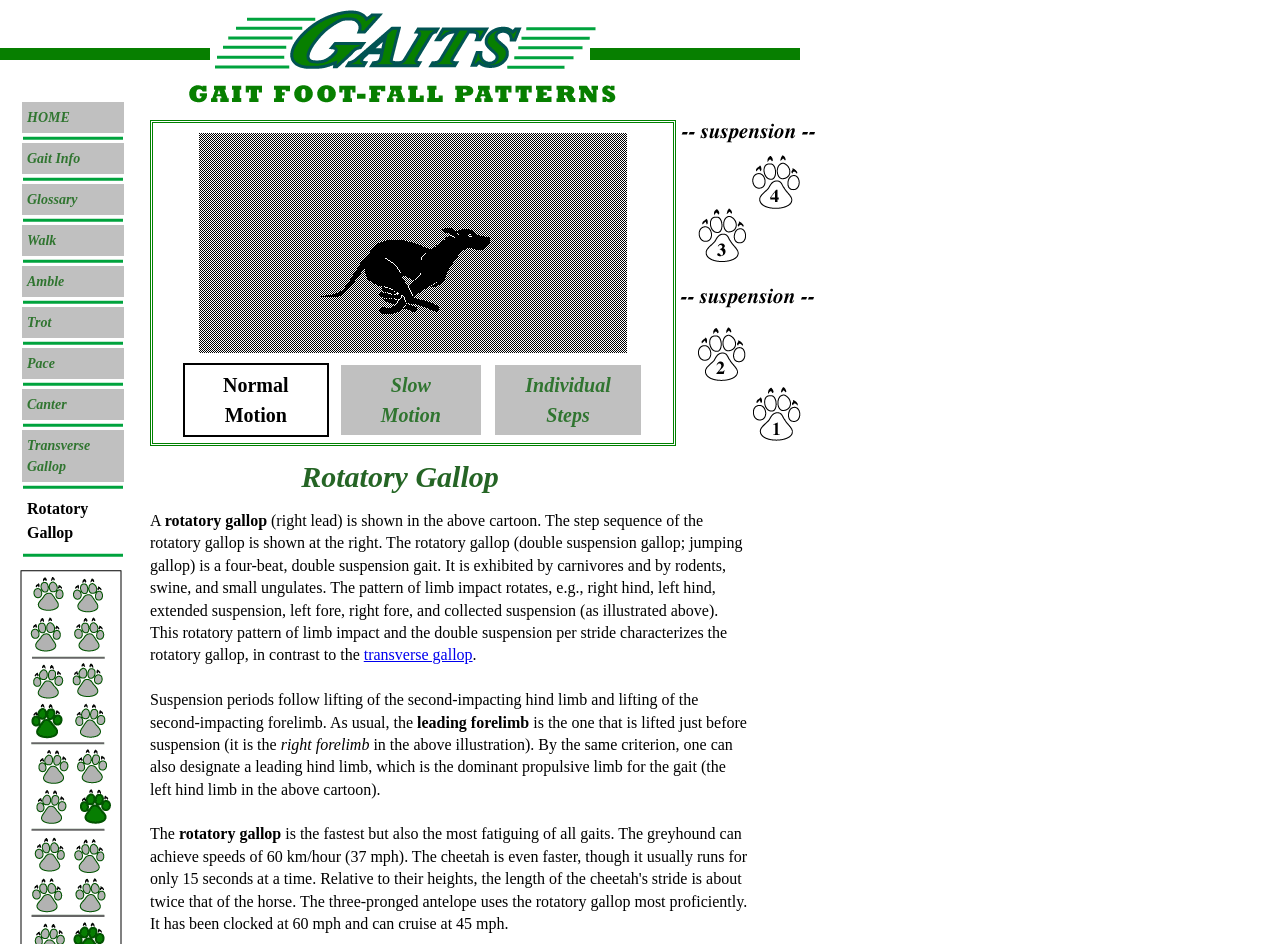Please provide a comprehensive answer to the question based on the screenshot: What is the pattern of limb impact in the Rotatory Gallop?

The webpage explains that the pattern of limb impact in the Rotatory Gallop rotates, specifically in the order of right hind, left hind, extended suspension, left fore, right fore, and collected suspension.